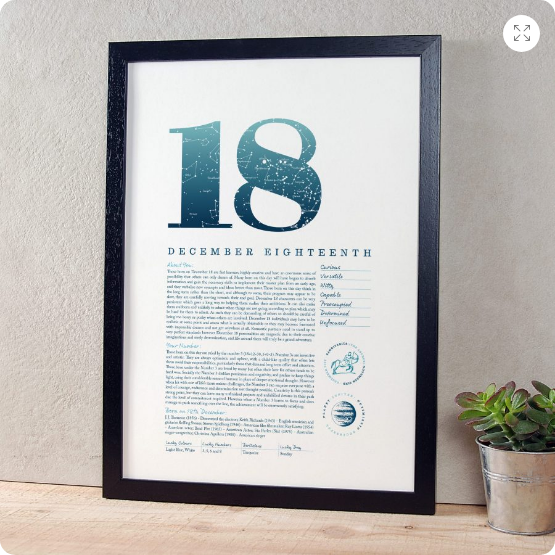Convey a rich and detailed description of the image.

This image showcases an artistic print specifically designed for individuals born on December 18th. The print prominently features the number "18" in a striking blue hue, combined with a stylized rendering of the phrase "DECEMBER EIGHTEENTH" beneath it. The overall layout includes various attributes related to the zodiac, personality traits, and insights associated with those born on this date, elegantly detailed in a clean and modern font. The print is framed in a sleek black border, enhancing its aesthetic appeal, and is artistically complemented by a small green plant placed beside it, adding a touch of natural decor. This piece serves not only as a decorative item but also as a personalized keepsake celebrating the unique qualities of December 18th birthdays.